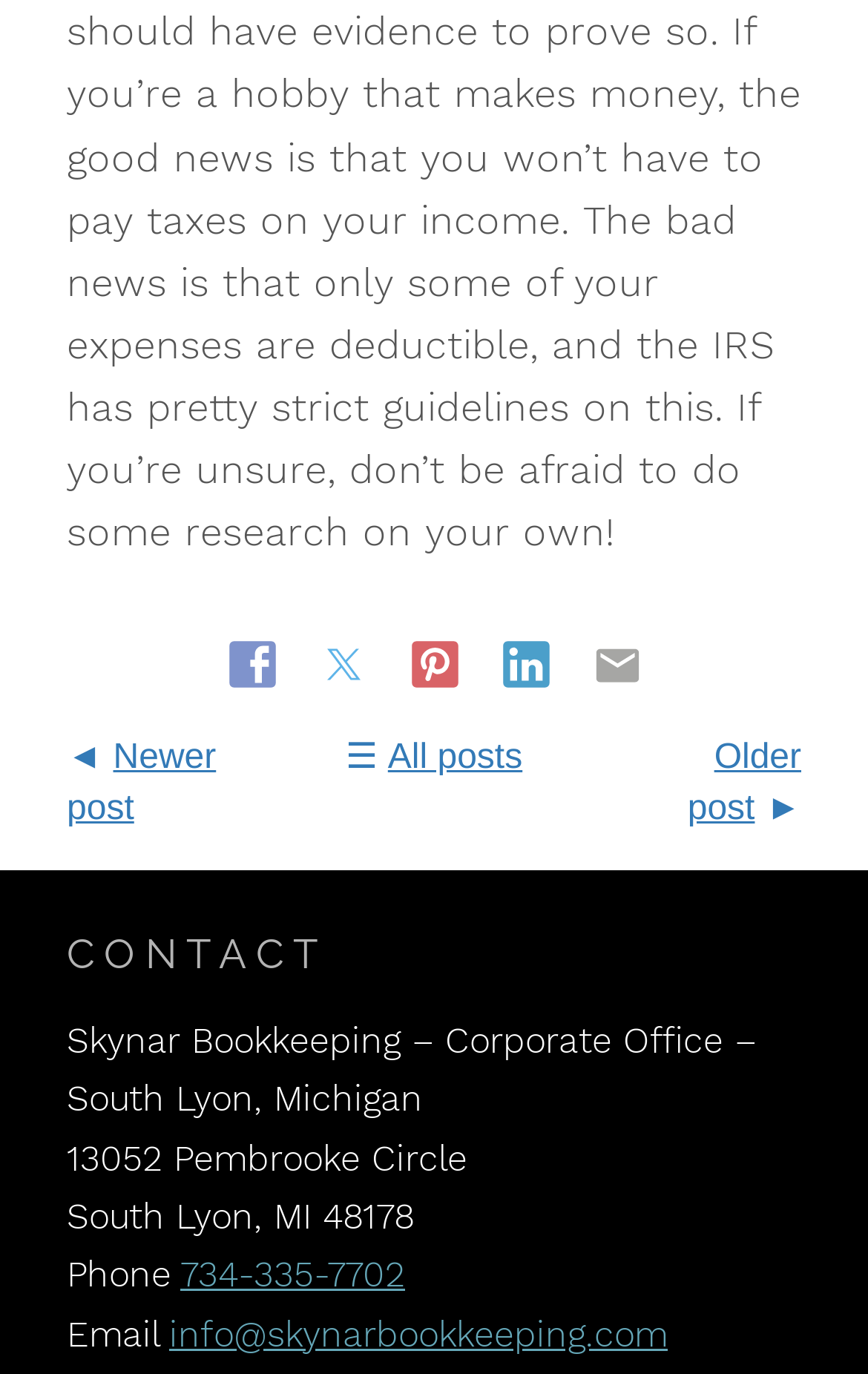Locate and provide the bounding box coordinates for the HTML element that matches this description: "title="Share on LinkedIn"".

[0.573, 0.469, 0.653, 0.501]